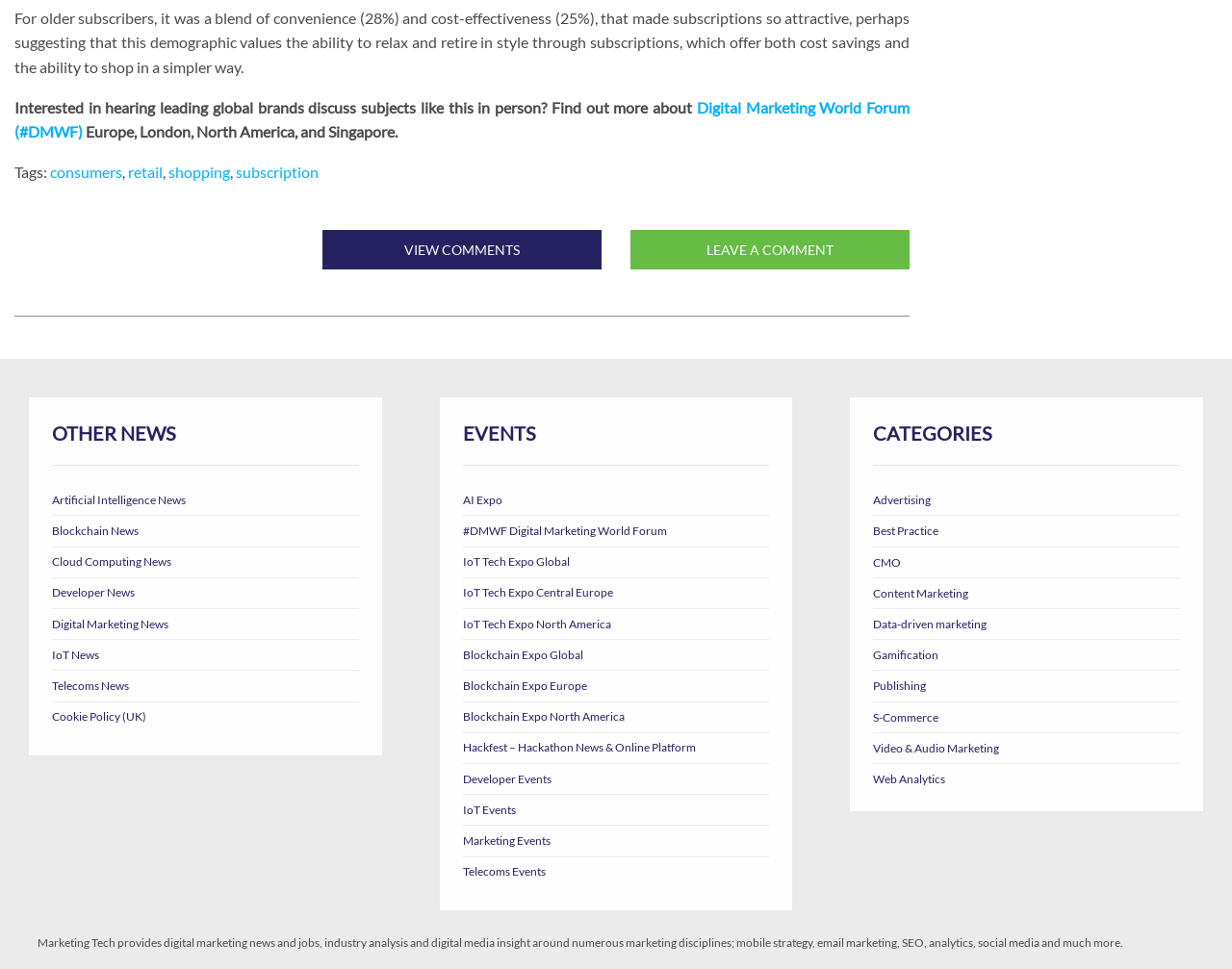What type of news is provided by the website?
Answer the question with a thorough and detailed explanation.

The website provides digital marketing news, as stated in the last paragraph, which mentions that Marketing Tech provides digital marketing news and jobs, industry analysis, and digital media insight around numerous marketing disciplines.